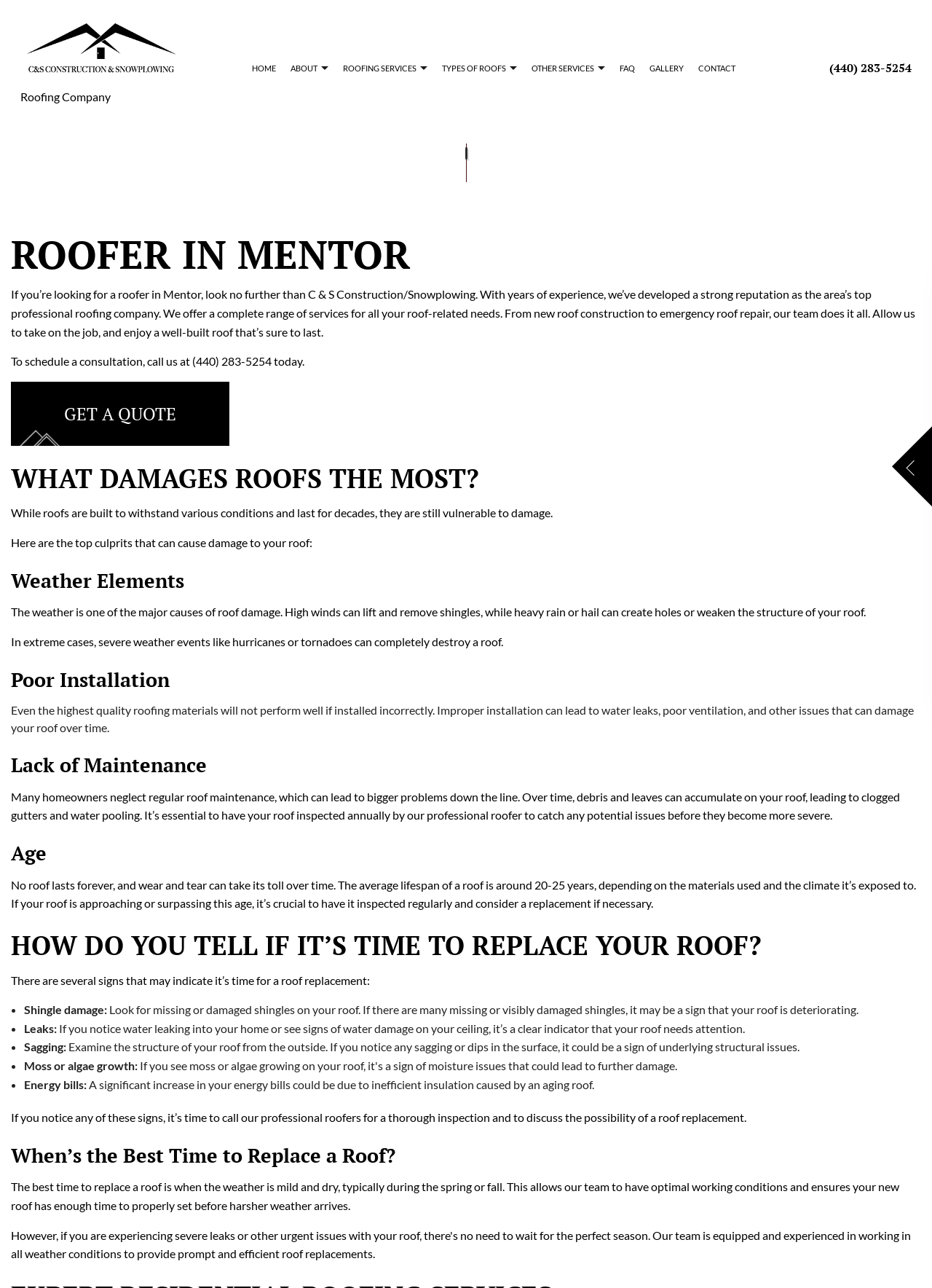What is the phone number to schedule a consultation?
Give a single word or phrase as your answer by examining the image.

(440) 283-5254